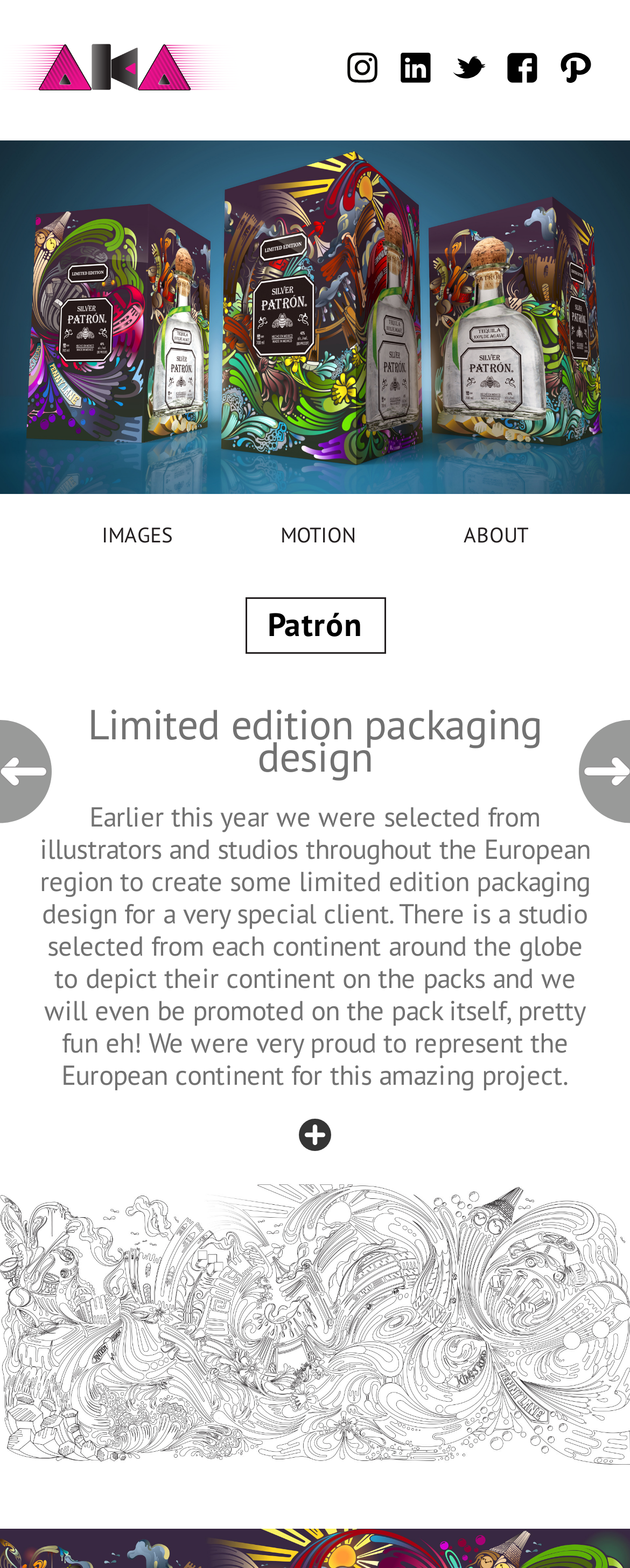Provide the bounding box coordinates for the area that should be clicked to complete the instruction: "Check out motion graphics".

[0.445, 0.333, 0.565, 0.355]